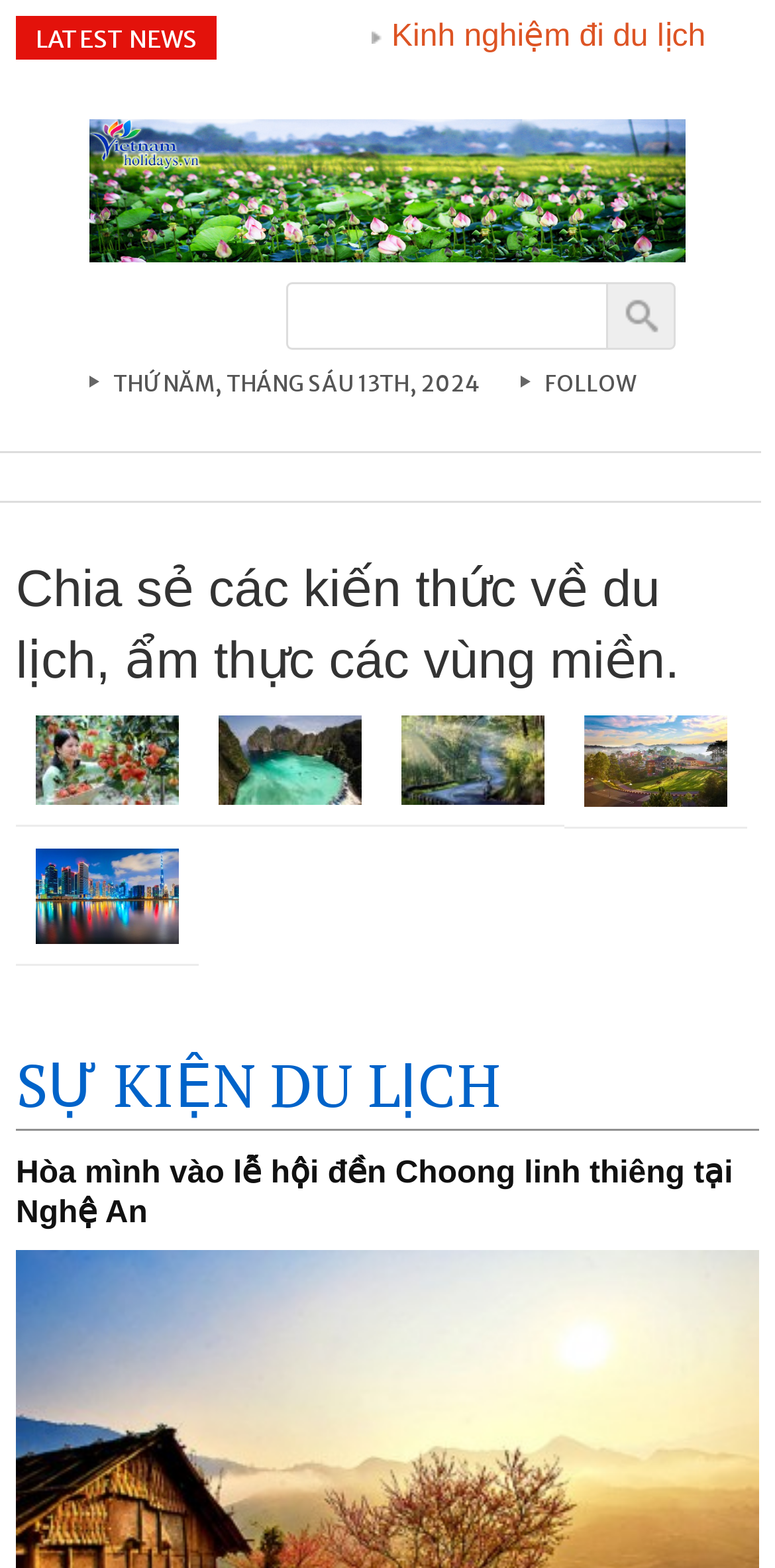What is the date displayed on the webpage?
Can you give a detailed and elaborate answer to the question?

The date 'Thursday, June 13th, 2024' is displayed on the webpage, which suggests that the webpage may be updated regularly with new content or news.